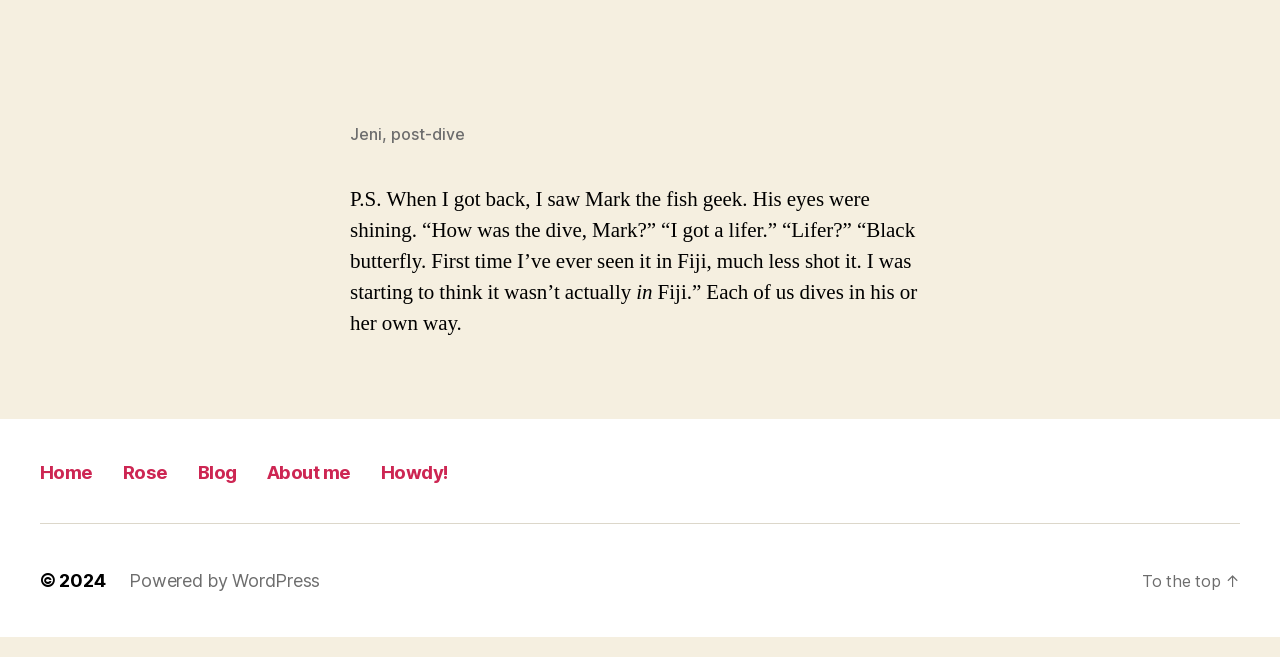What is the name of the person mentioned in the story?
Please answer the question with as much detail as possible using the screenshot.

The name 'Jeni' is mentioned in the figcaption, indicating that the story is about Jeni's experience or adventure.